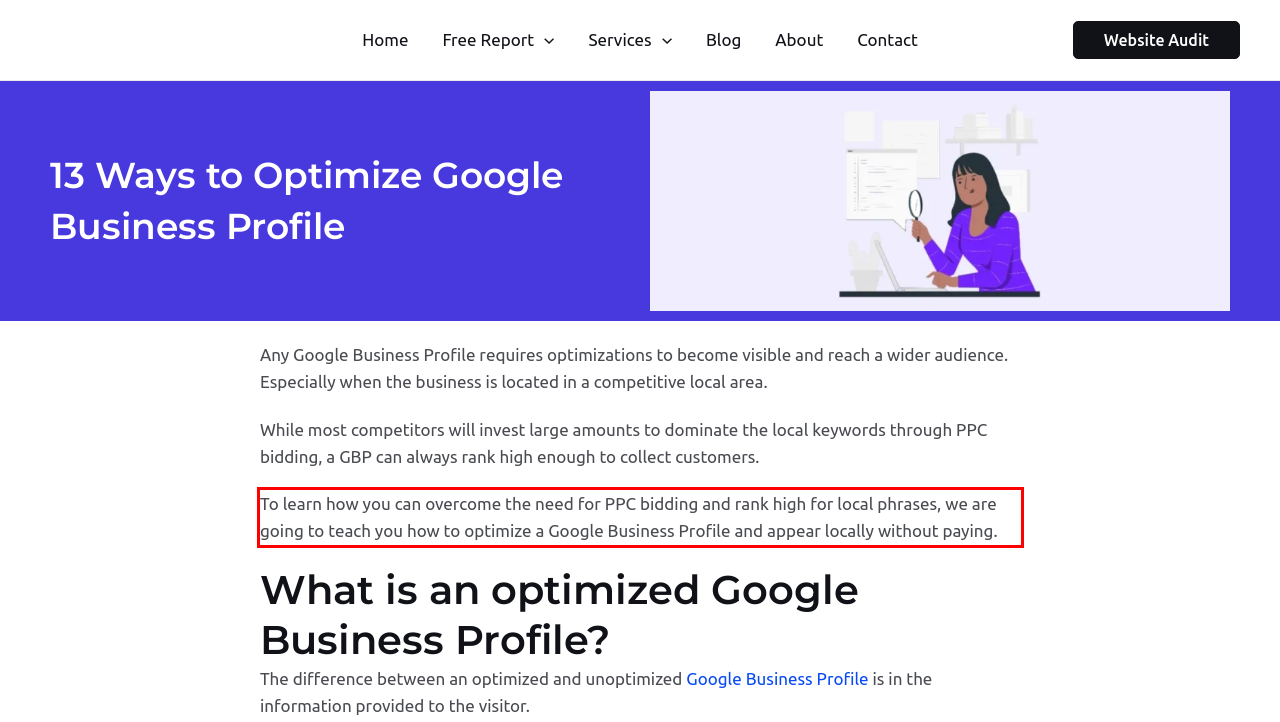Examine the webpage screenshot and use OCR to recognize and output the text within the red bounding box.

To learn how you can overcome the need for PPC bidding and rank high for local phrases, we are going to teach you how to optimize a Google Business Profile and appear locally without paying.